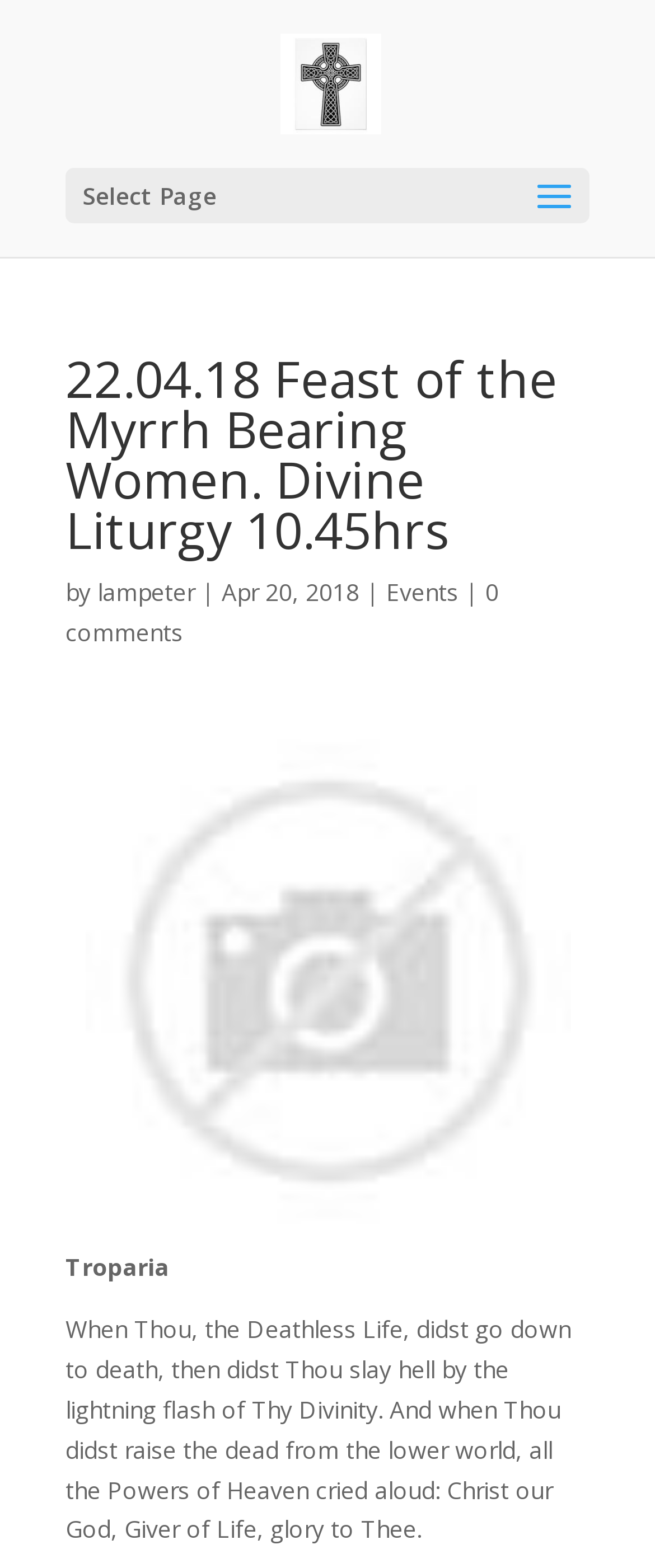Give a detailed explanation of the elements present on the webpage.

The webpage appears to be a blog post or an article from the Lampeter Orthodox Church Wales. At the top, there is a logo of the church, accompanied by a link to the church's website. Below the logo, there is a dropdown menu labeled "Select Page". 

The main content of the webpage is a post titled "22.04.18 Feast of the Myrrh Bearing Women. Divine Liturgy 10.45hrs", which is a heading that spans almost the entire width of the page. Below the title, there is a line of text that reads "by lampeter | Apr 20, 2018", indicating the author and date of the post. 

To the right of the date, there are two links: "Events" and "0 comments", suggesting that the post is related to an event and has no comments. Below these links, there is a large image that takes up most of the width of the page.

The main content of the post is a religious text, labeled as "Troparia", which is a prayer or hymn. The text is a poetic description of Christ's power and glory. It is a long paragraph that spans almost the entire width of the page, located near the bottom of the page.